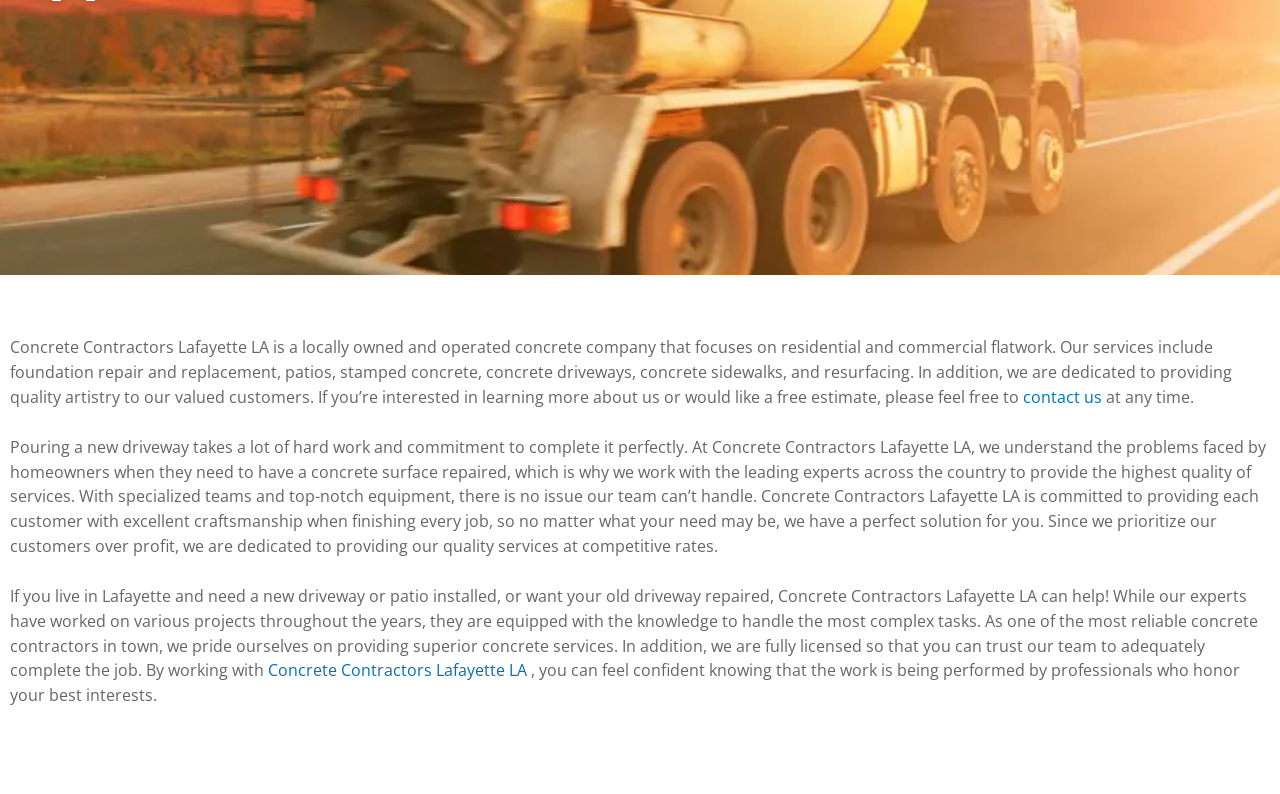Identify the bounding box for the described UI element. Provide the coordinates in (top-left x, top-left y, bottom-right x, bottom-right y) format with values ranging from 0 to 1: Concrete Contractors Lafayette LA

[0.209, 0.831, 0.415, 0.858]